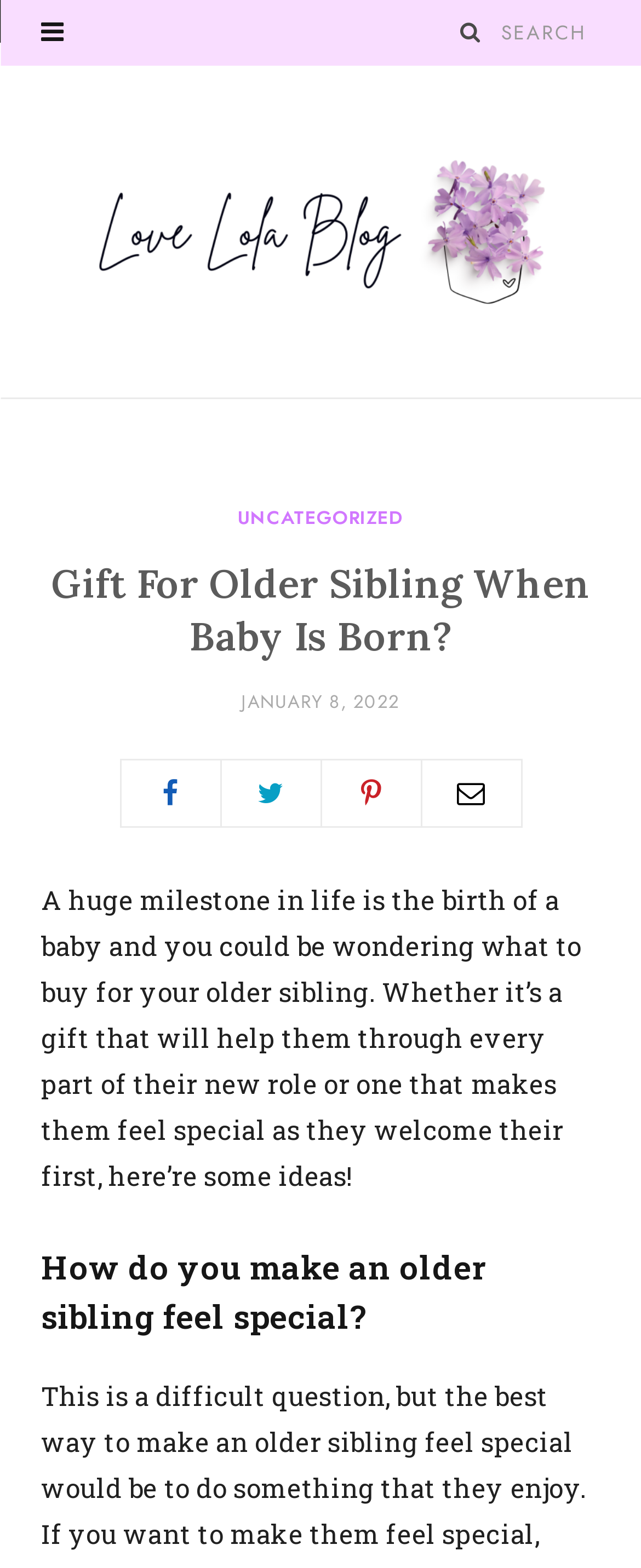What is the topic of the article?
Using the screenshot, give a one-word or short phrase answer.

Gift for older sibling